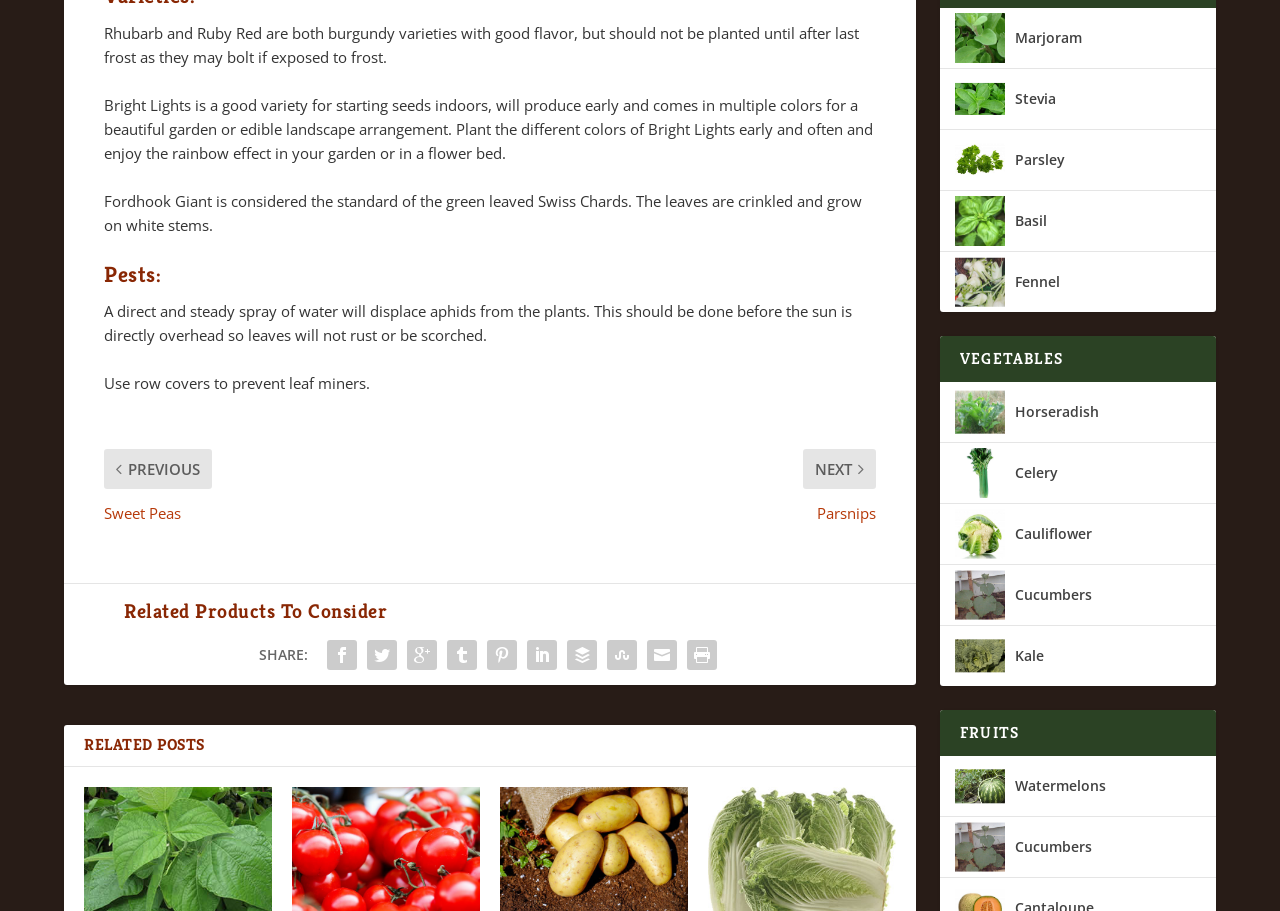What is the standard of the green leaved Swiss Chards?
Look at the image and provide a detailed response to the question.

According to the text, Fordhook Giant is considered the standard of the green leaved Swiss Chards, and the leaves are crinkled and grow on white stems.